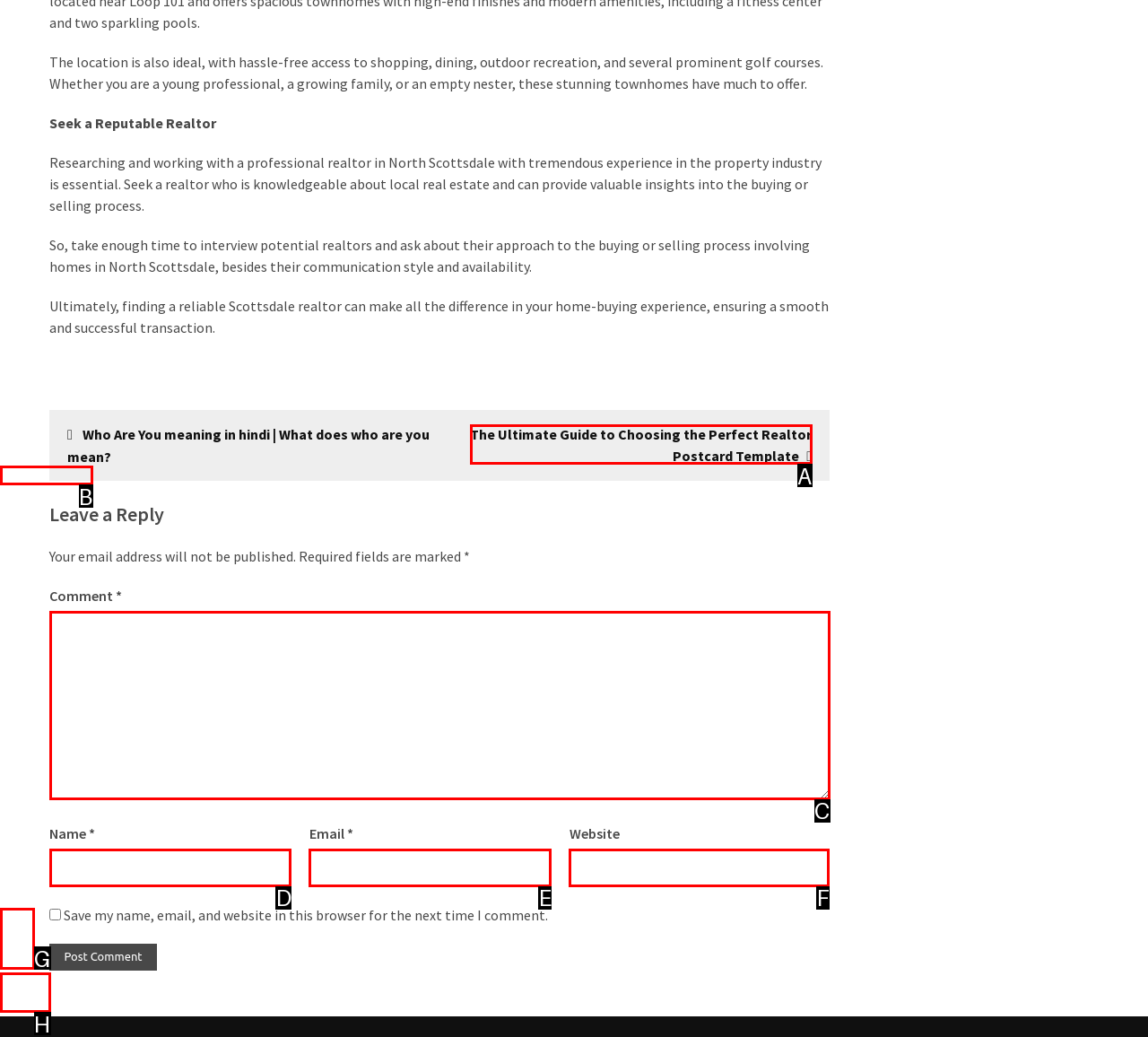Identify the correct UI element to click for the following task: Click on 'Write For us' Choose the option's letter based on the given choices.

G